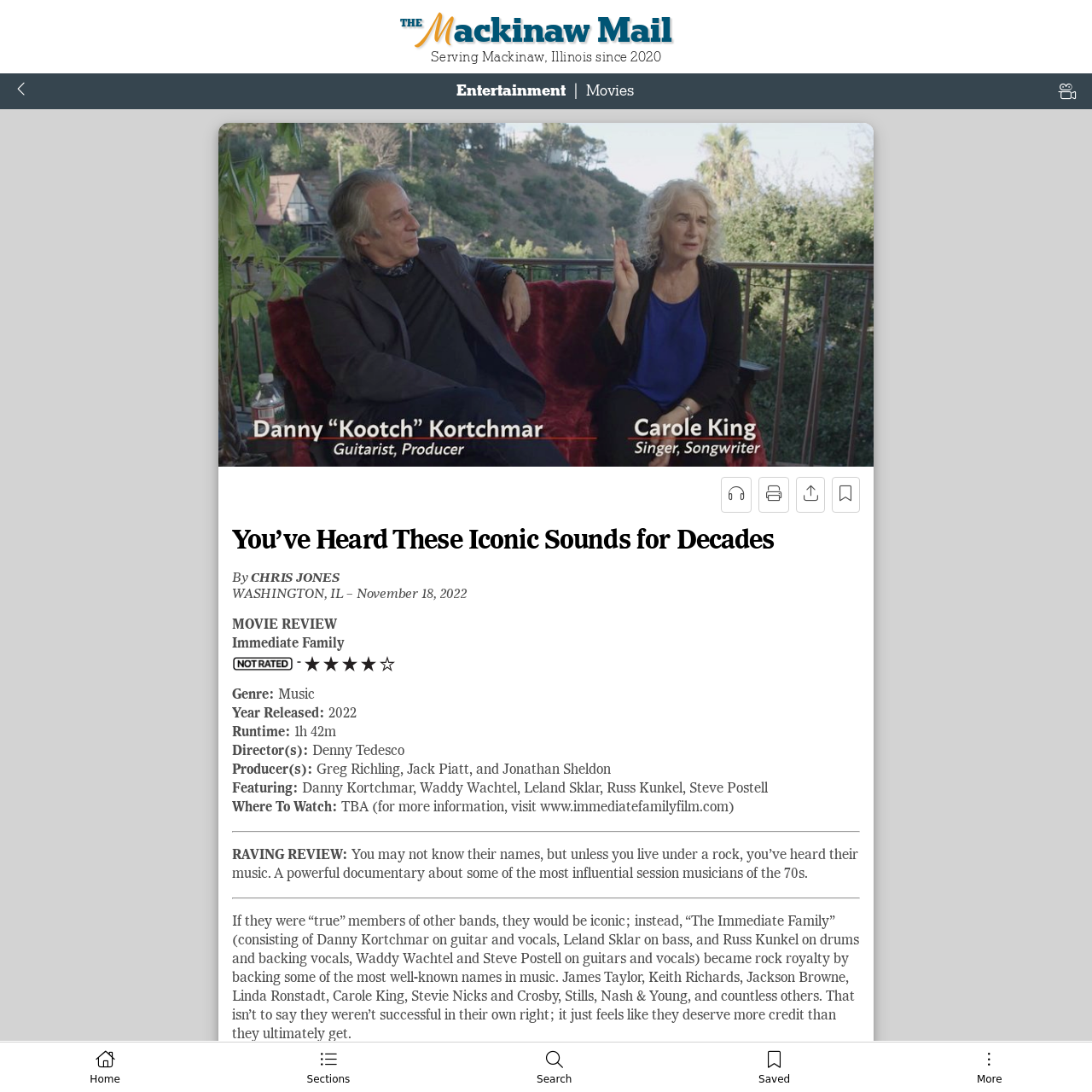Find the bounding box coordinates for the area you need to click to carry out the instruction: "Visit the website of the movie Immediate Family". The coordinates should be four float numbers between 0 and 1, indicated as [left, top, right, bottom].

[0.495, 0.734, 0.667, 0.746]